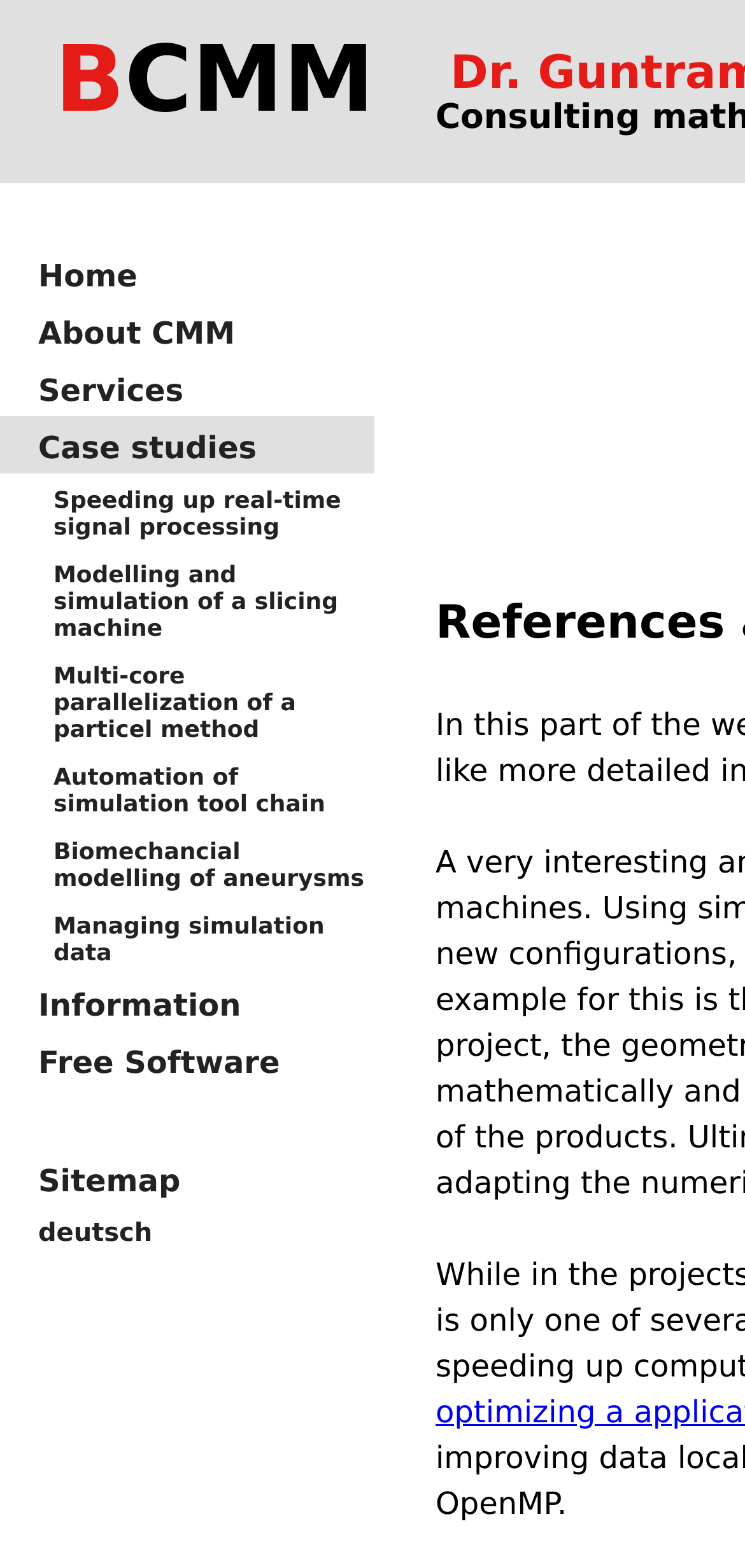What is the last link in the main navigation menu?
Using the image, respond with a single word or phrase.

Sitemap